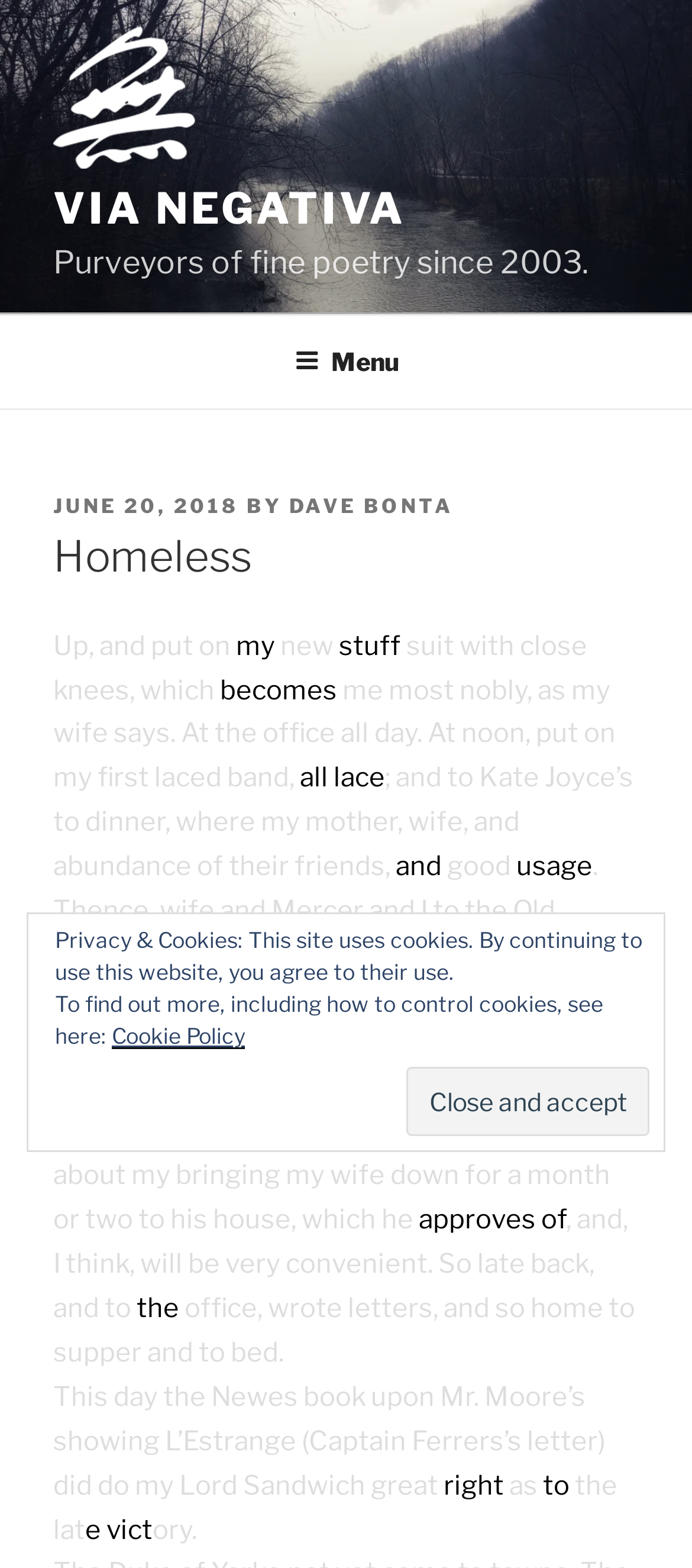Provide a one-word or short-phrase response to the question:
What is the date of the poem?

JUNE 20, 2018